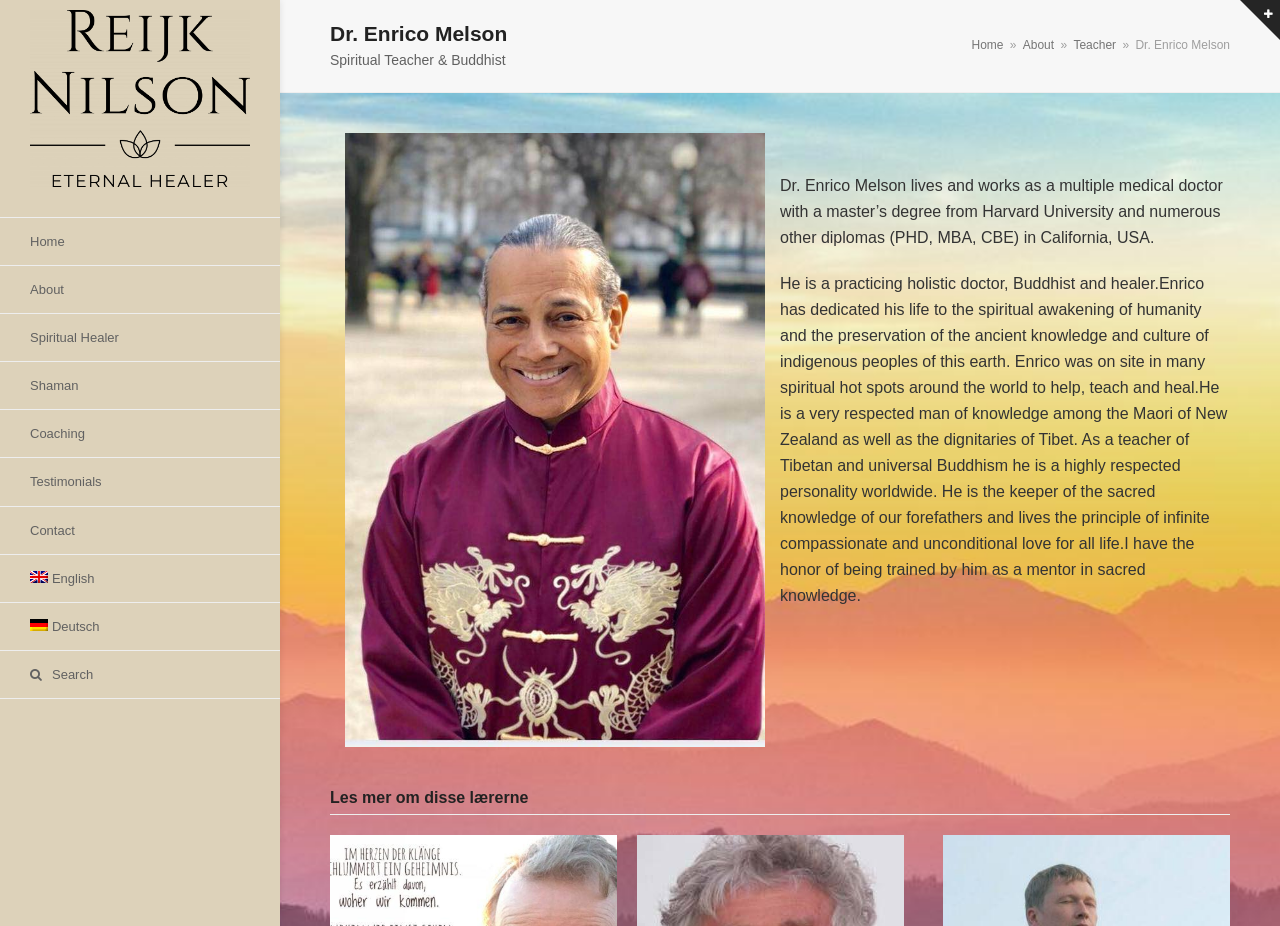Could you locate the bounding box coordinates for the section that should be clicked to accomplish this task: "Click on the 'Gallery' link".

None